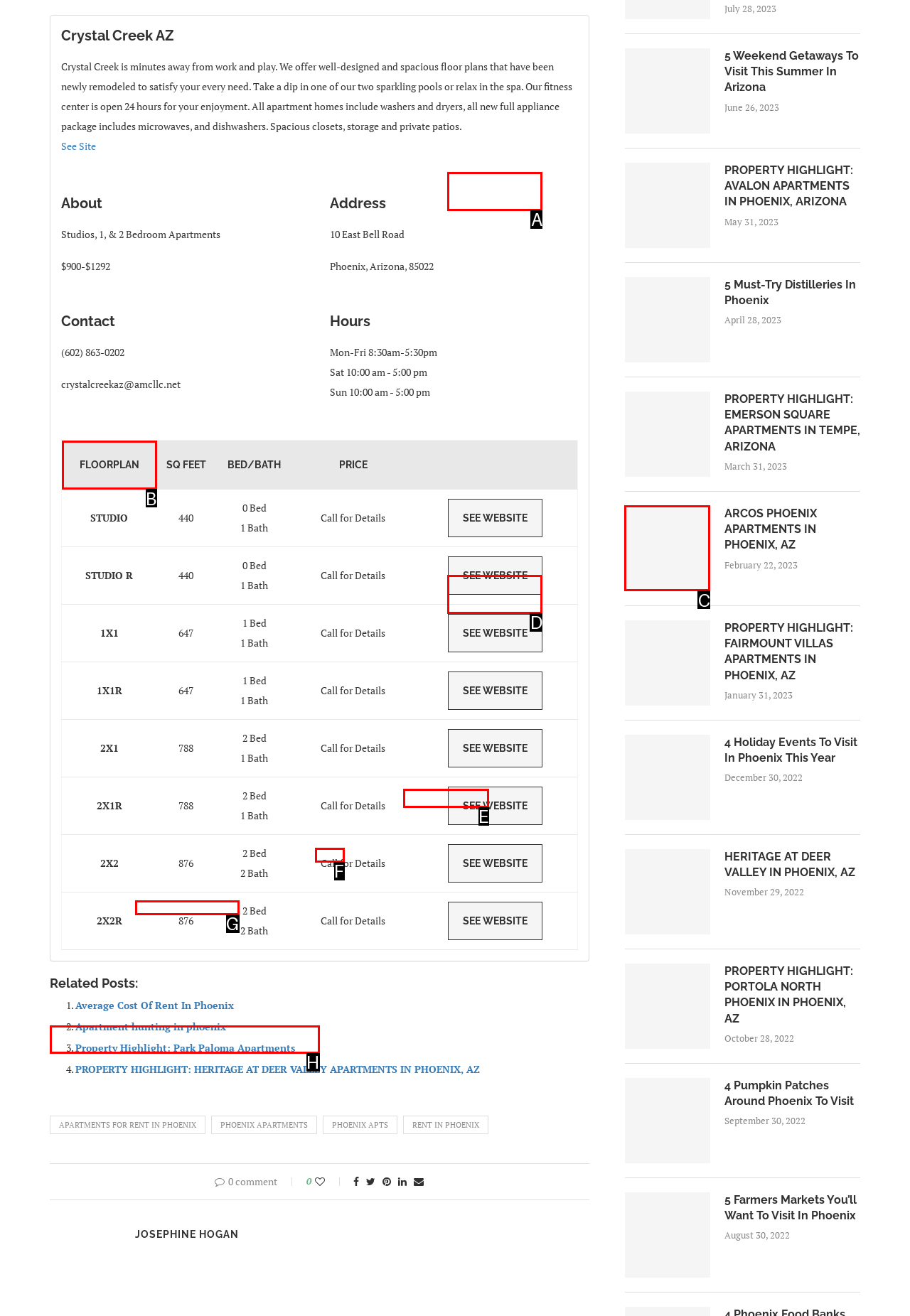Tell me which letter corresponds to the UI element that will allow you to Check the floor plan. Answer with the letter directly.

B